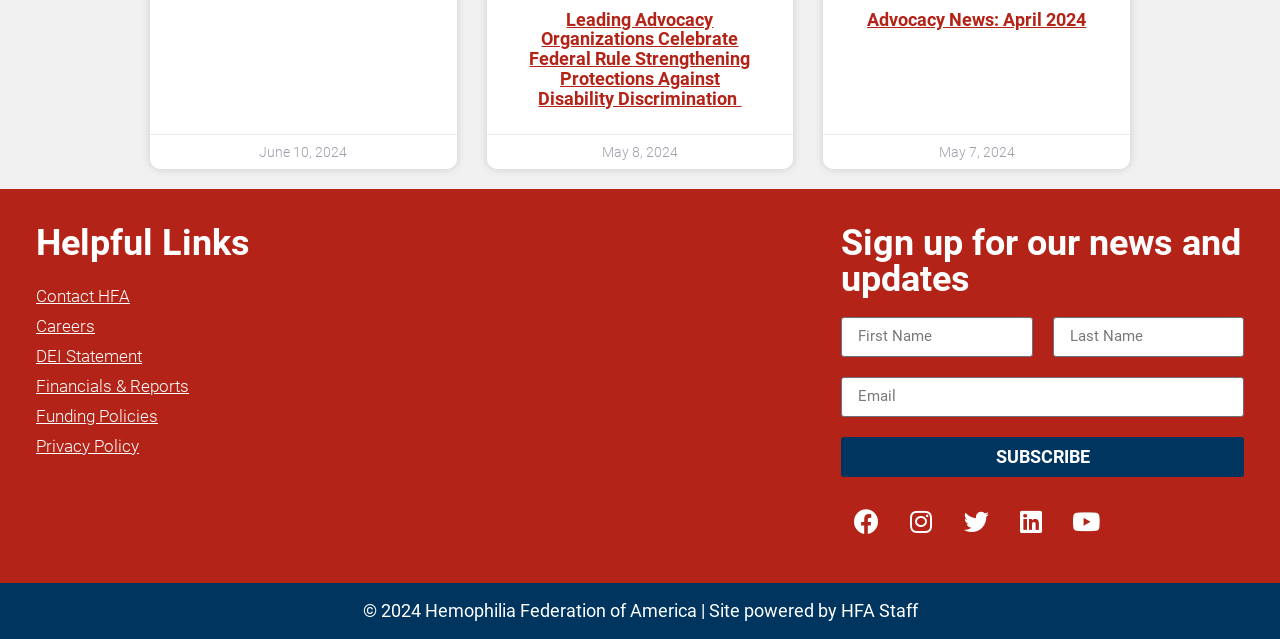Identify the bounding box coordinates for the element you need to click to achieve the following task: "Visit 'Contact HFA'". Provide the bounding box coordinates as four float numbers between 0 and 1, in the form [left, top, right, bottom].

[0.028, 0.439, 0.343, 0.486]